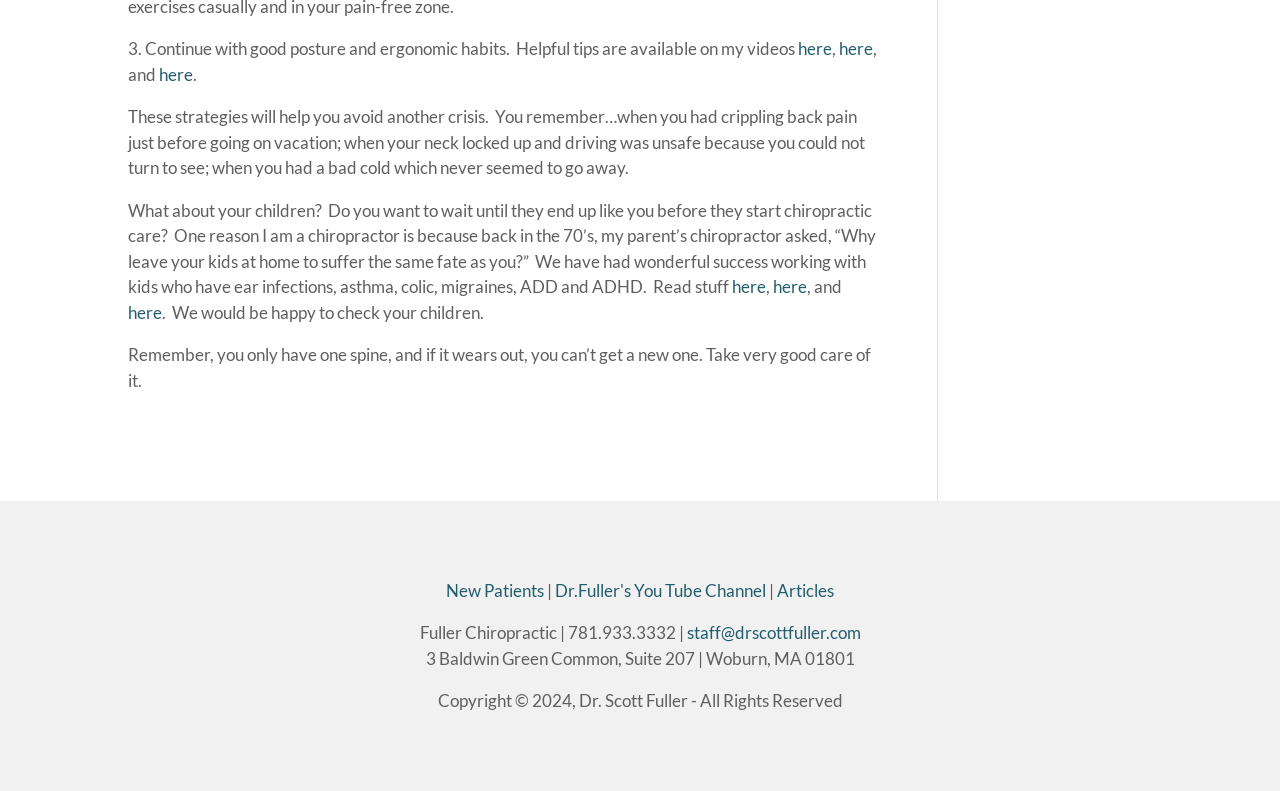What is the topic of the text that starts with 'What about your children?'
Answer the question with a single word or phrase derived from the image.

Chiropractic care for kids